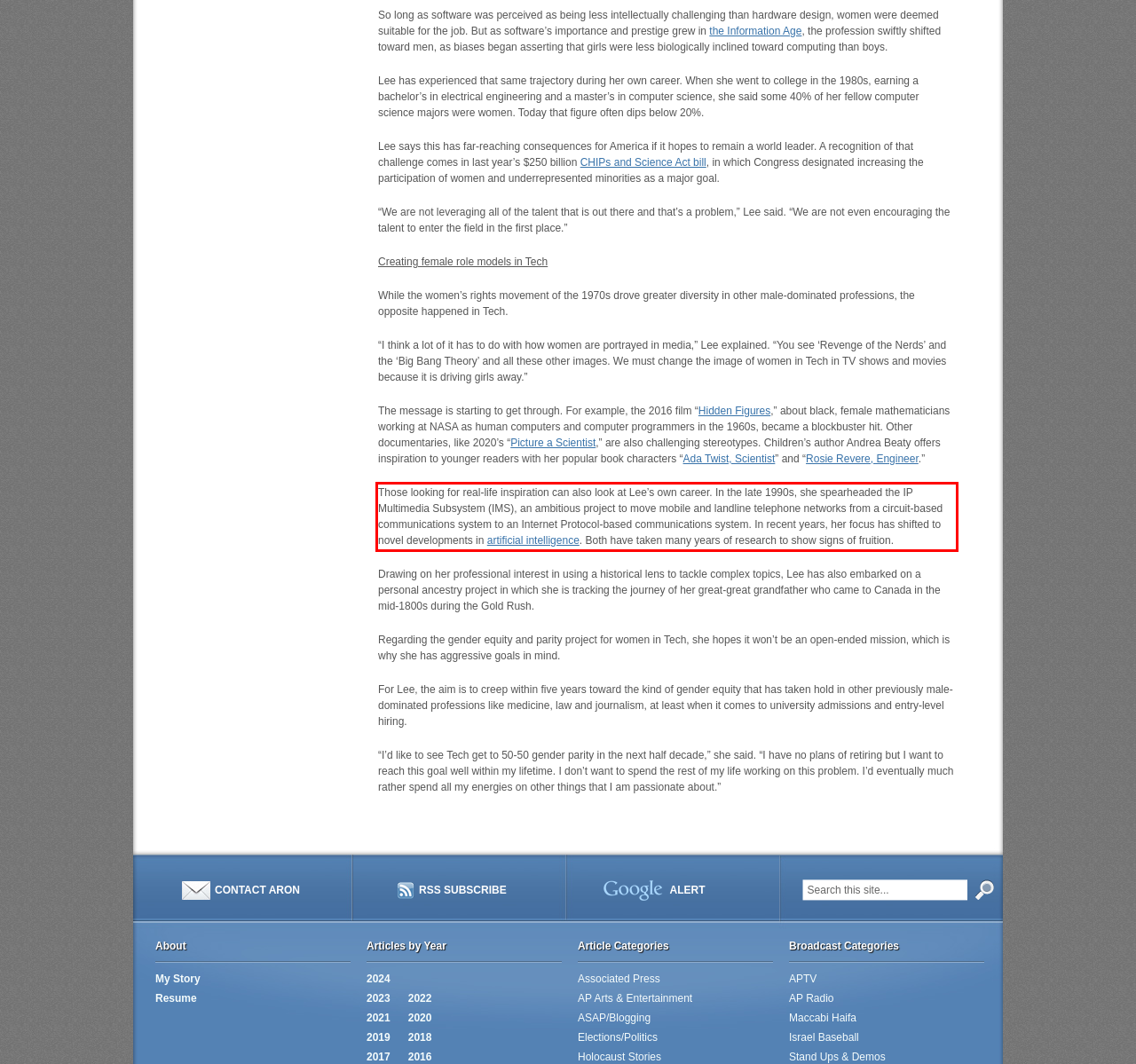Please look at the webpage screenshot and extract the text enclosed by the red bounding box.

Those looking for real-life inspiration can also look at Lee’s own career. In the late 1990s, she spearheaded the IP Multimedia Subsystem (IMS), an ambitious project to move mobile and landline telephone networks from a circuit-based communications system to an Internet Protocol-based communications system. In recent years, her focus has shifted to novel developments in artificial intelligence. Both have taken many years of research to show signs of fruition.